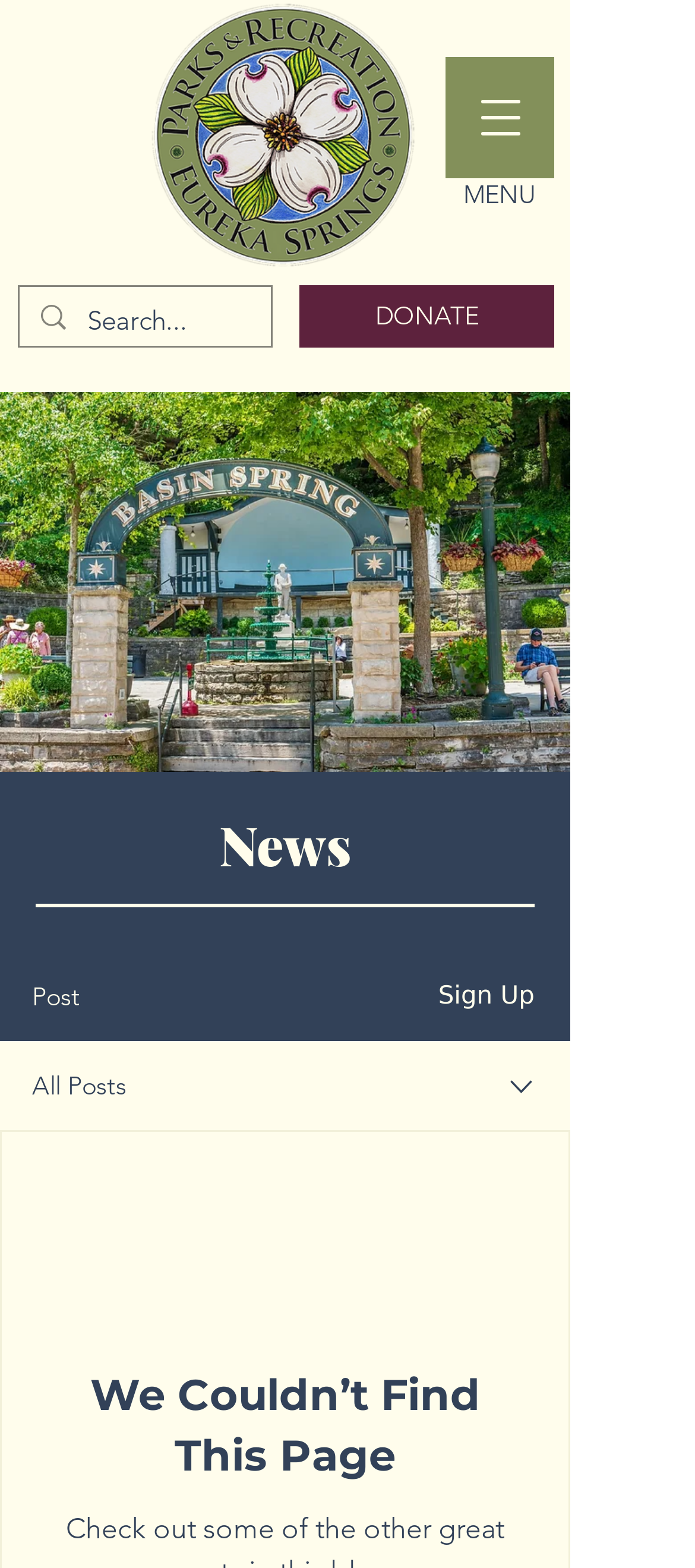What is the logo on the top left?
Refer to the image and provide a one-word or short phrase answer.

parks and rec logo